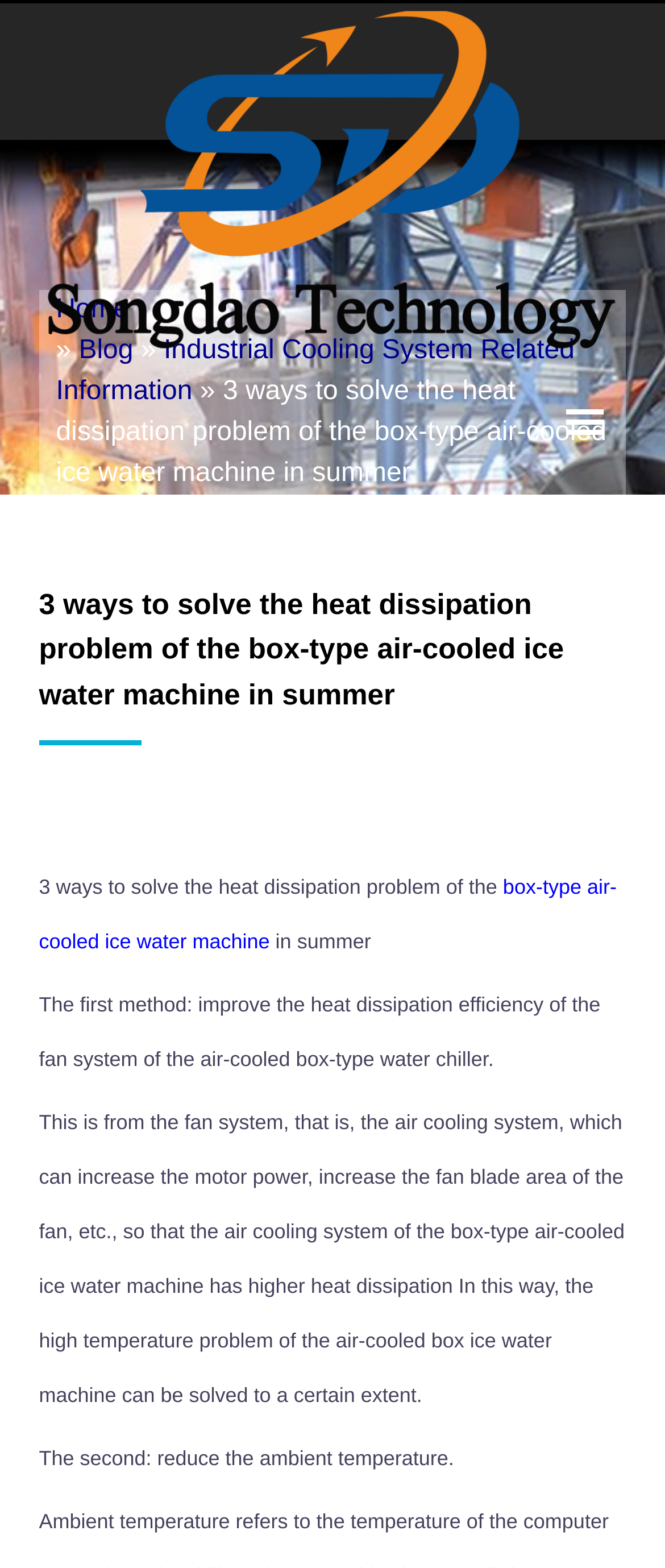Identify the bounding box coordinates of the region that needs to be clicked to carry out this instruction: "learn about Industrial Cooling System Related Information". Provide these coordinates as four float numbers ranging from 0 to 1, i.e., [left, top, right, bottom].

[0.084, 0.212, 0.864, 0.257]